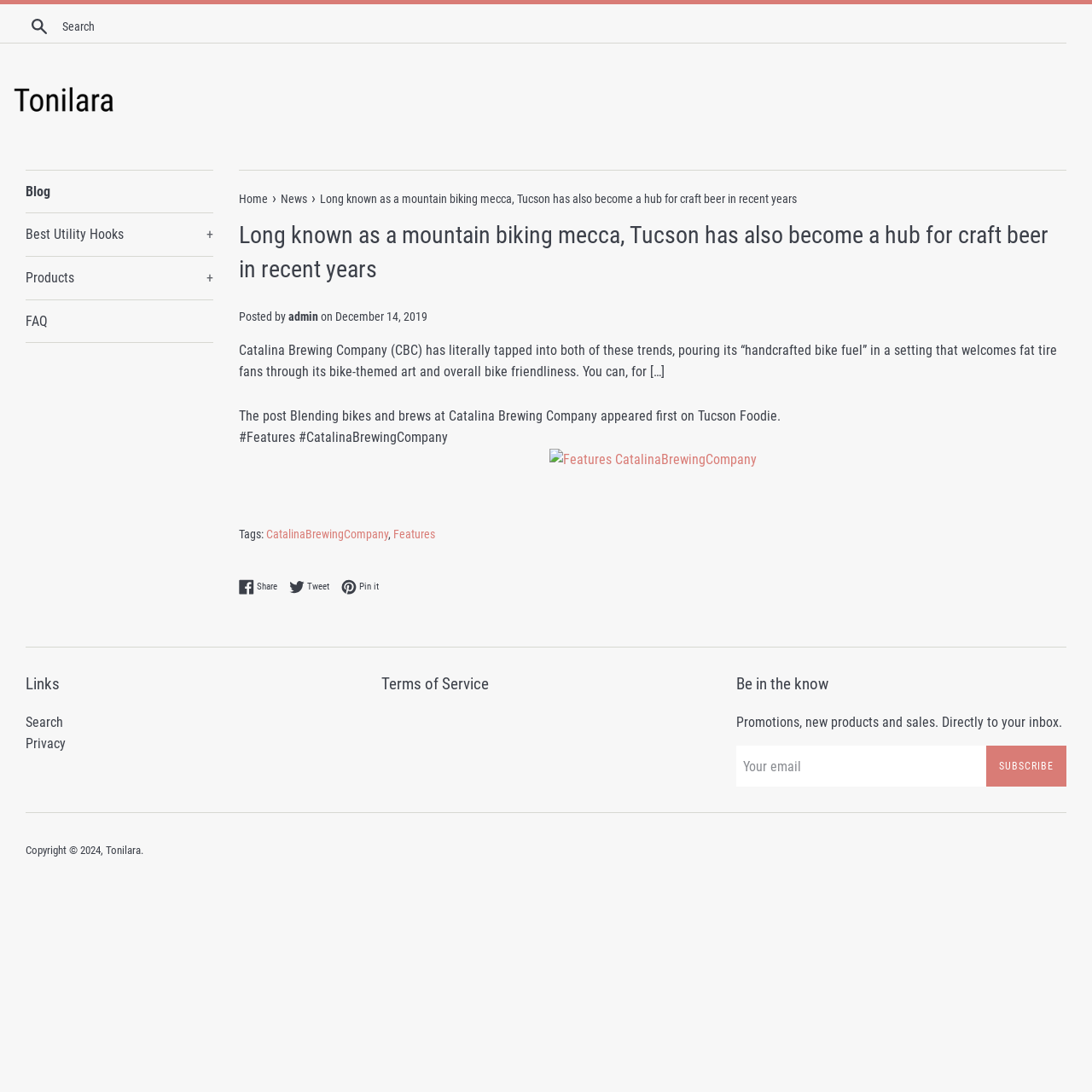Locate the coordinates of the bounding box for the clickable region that fulfills this instruction: "Search for something".

[0.023, 0.01, 0.195, 0.039]